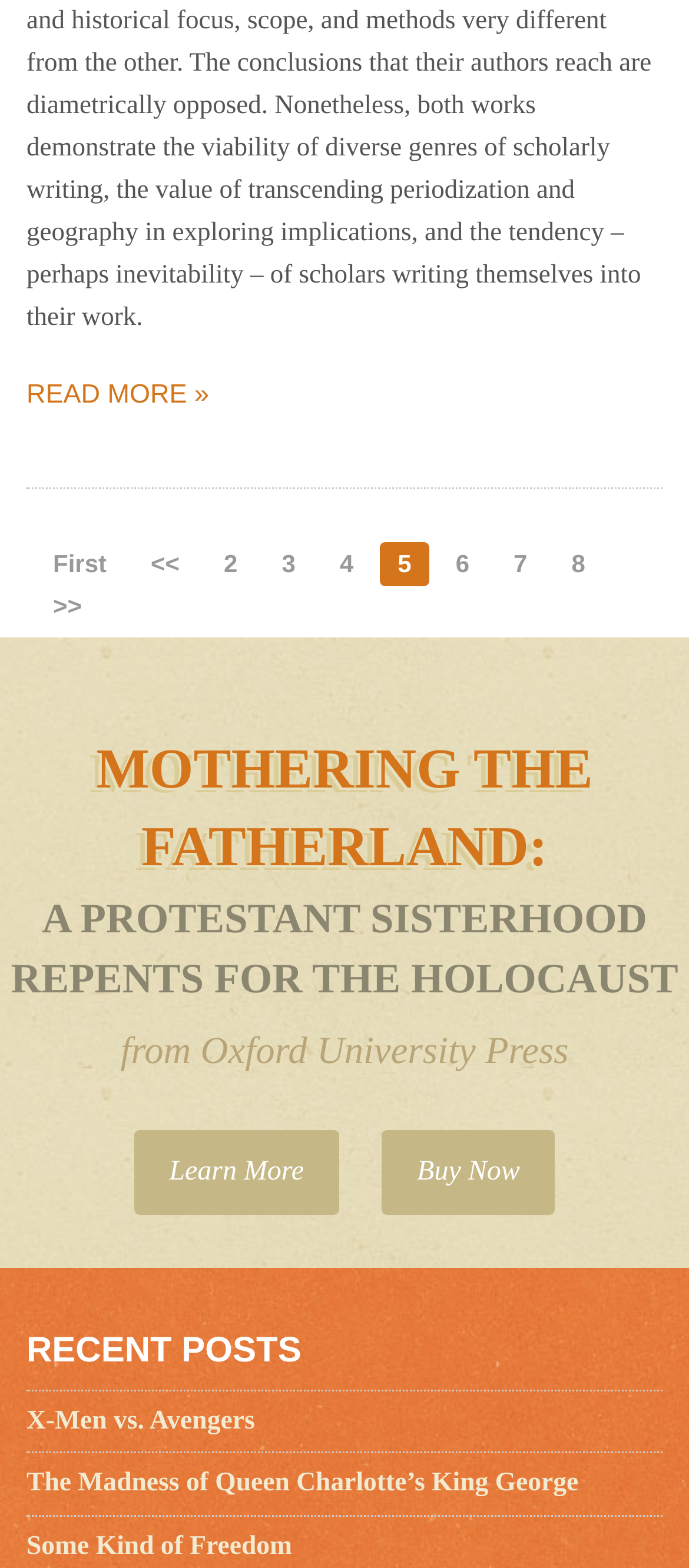Kindly determine the bounding box coordinates for the clickable area to achieve the given instruction: "View recent post 'X-Men vs. Avengers'".

[0.038, 0.897, 0.37, 0.916]